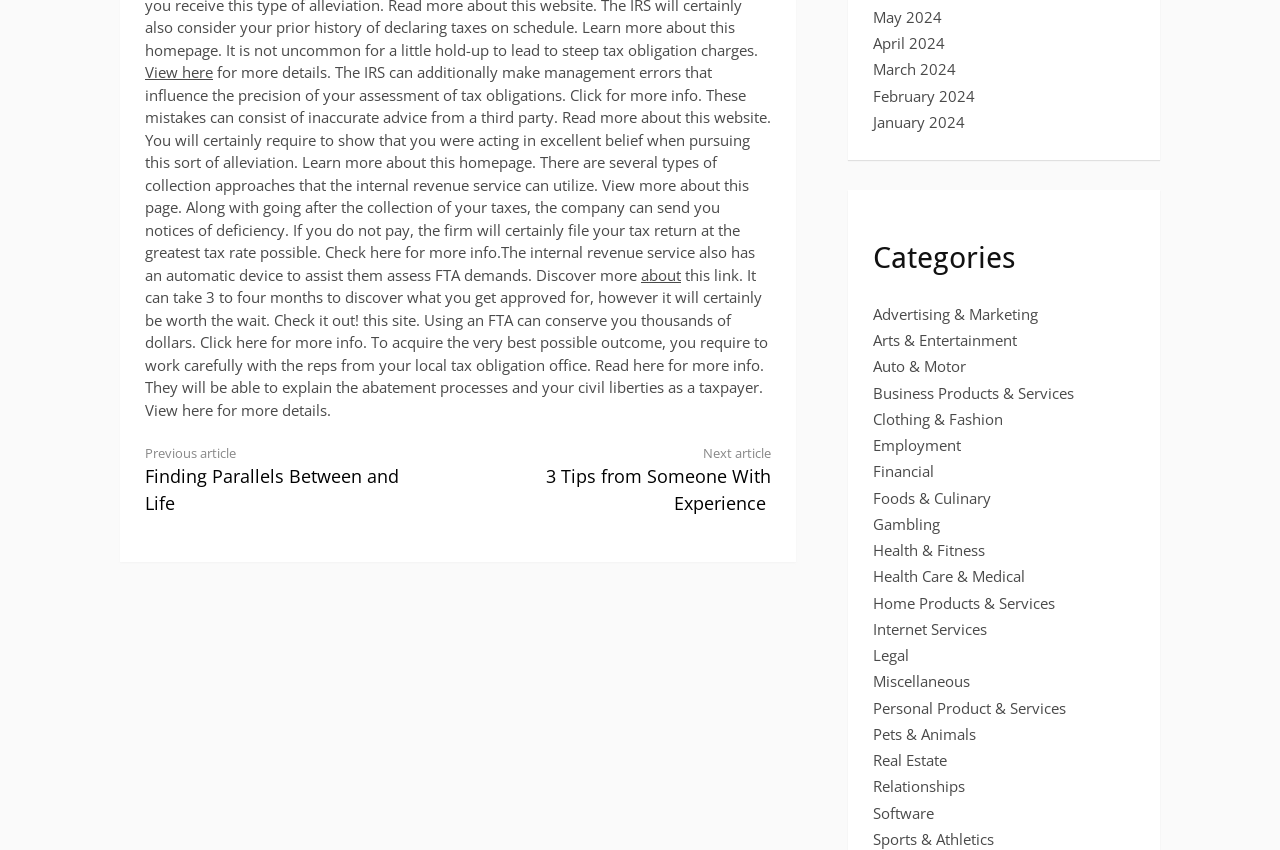Locate the bounding box coordinates of the area you need to click to fulfill this instruction: 'Click to view more details about tax obligations'. The coordinates must be in the form of four float numbers ranging from 0 to 1: [left, top, right, bottom].

[0.113, 0.073, 0.166, 0.097]